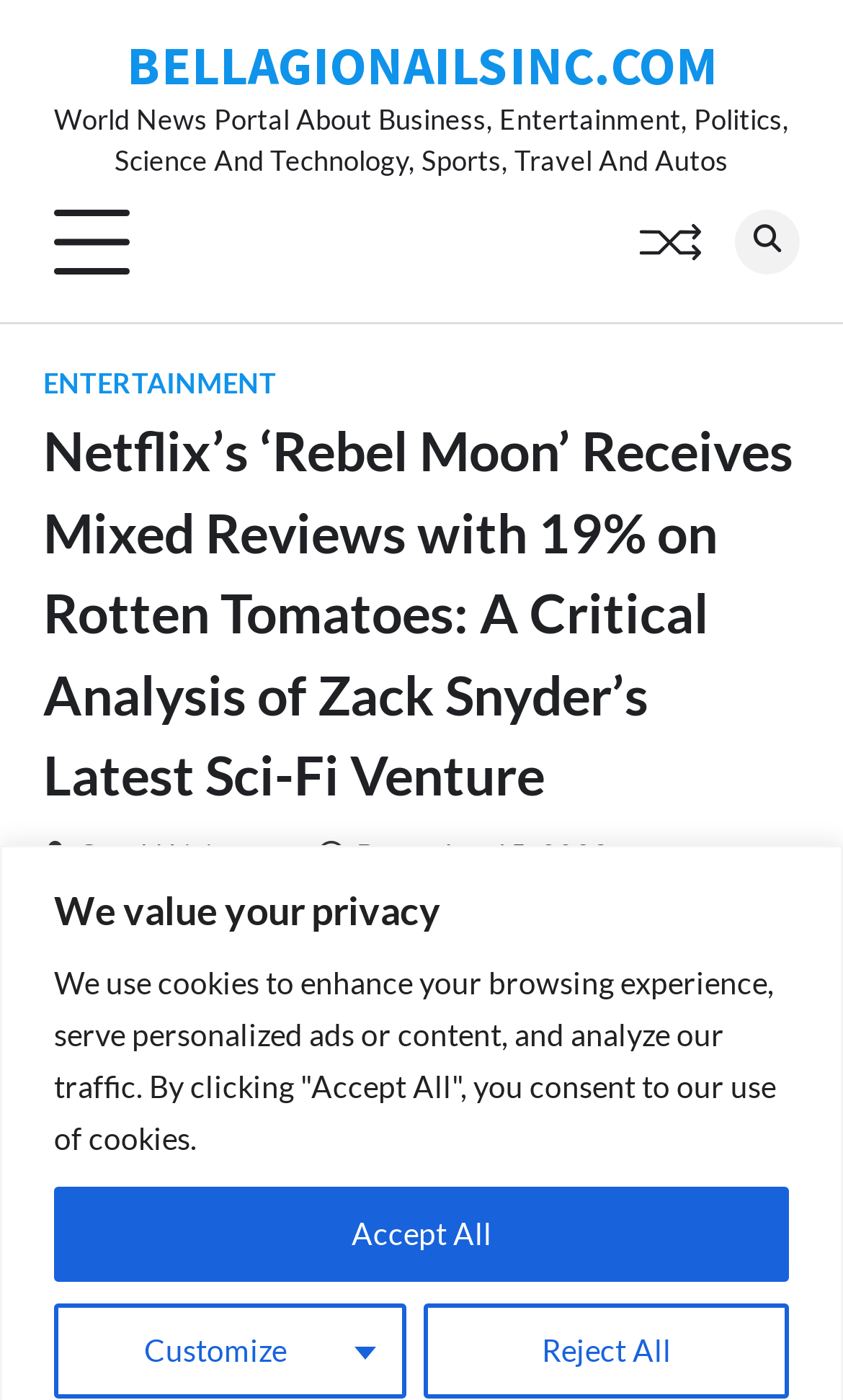What is the rating of Rebel Moon on Rotten Tomatoes?
Please answer the question with a single word or phrase, referencing the image.

19%